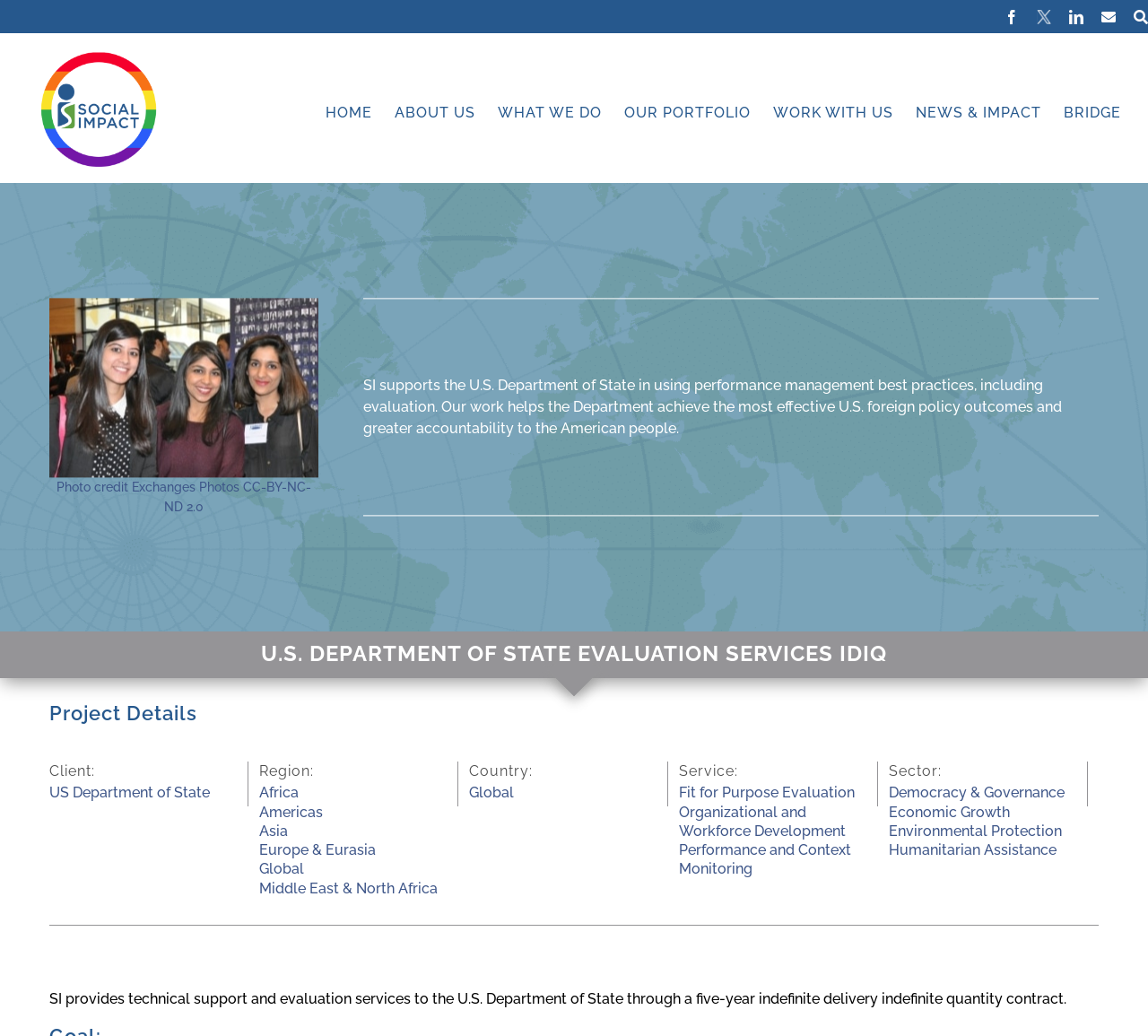Please identify the bounding box coordinates of the area I need to click to accomplish the following instruction: "View US Department of State link".

[0.043, 0.757, 0.183, 0.773]